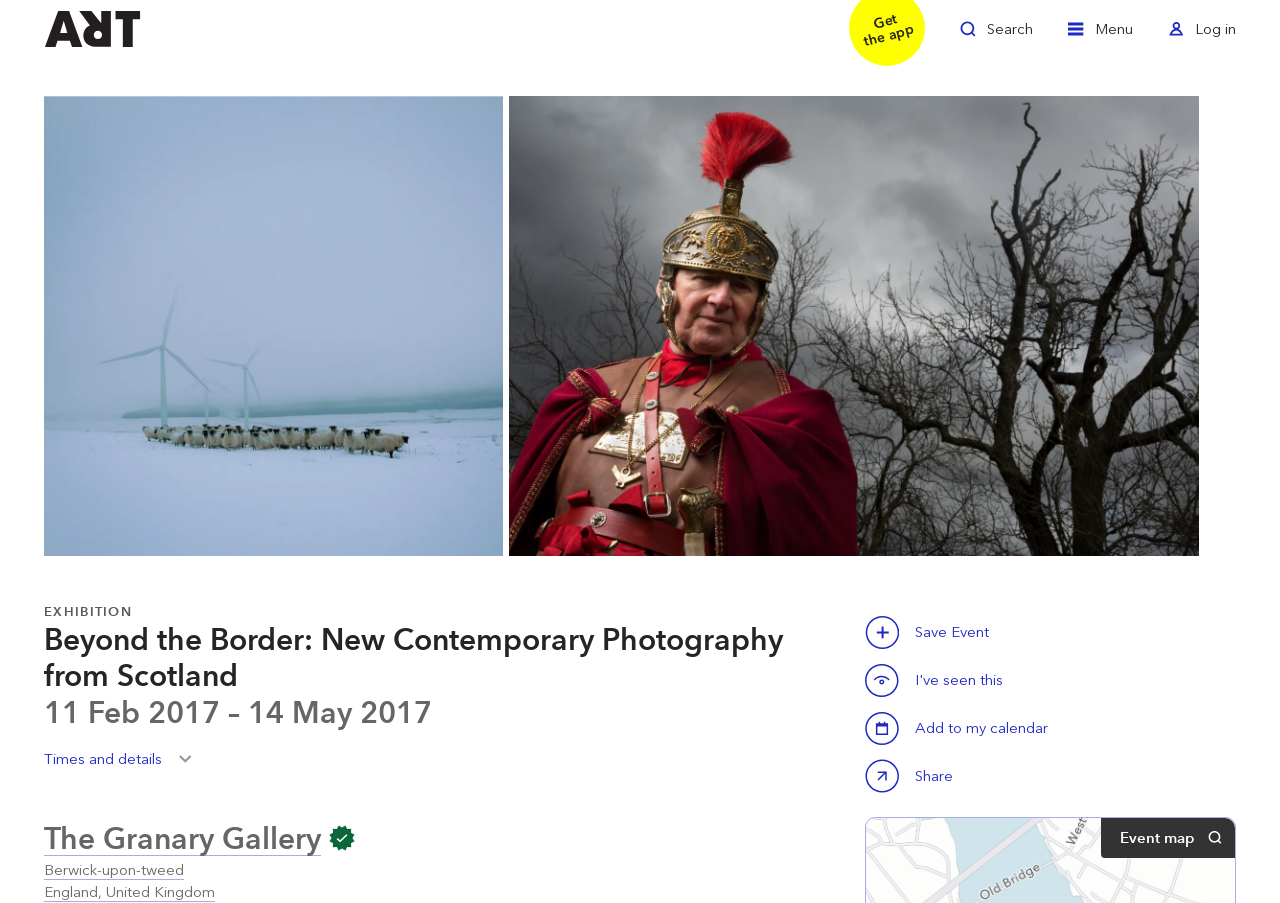Please mark the bounding box coordinates of the area that should be clicked to carry out the instruction: "Zoom in the image".

[0.034, 0.106, 0.393, 0.616]